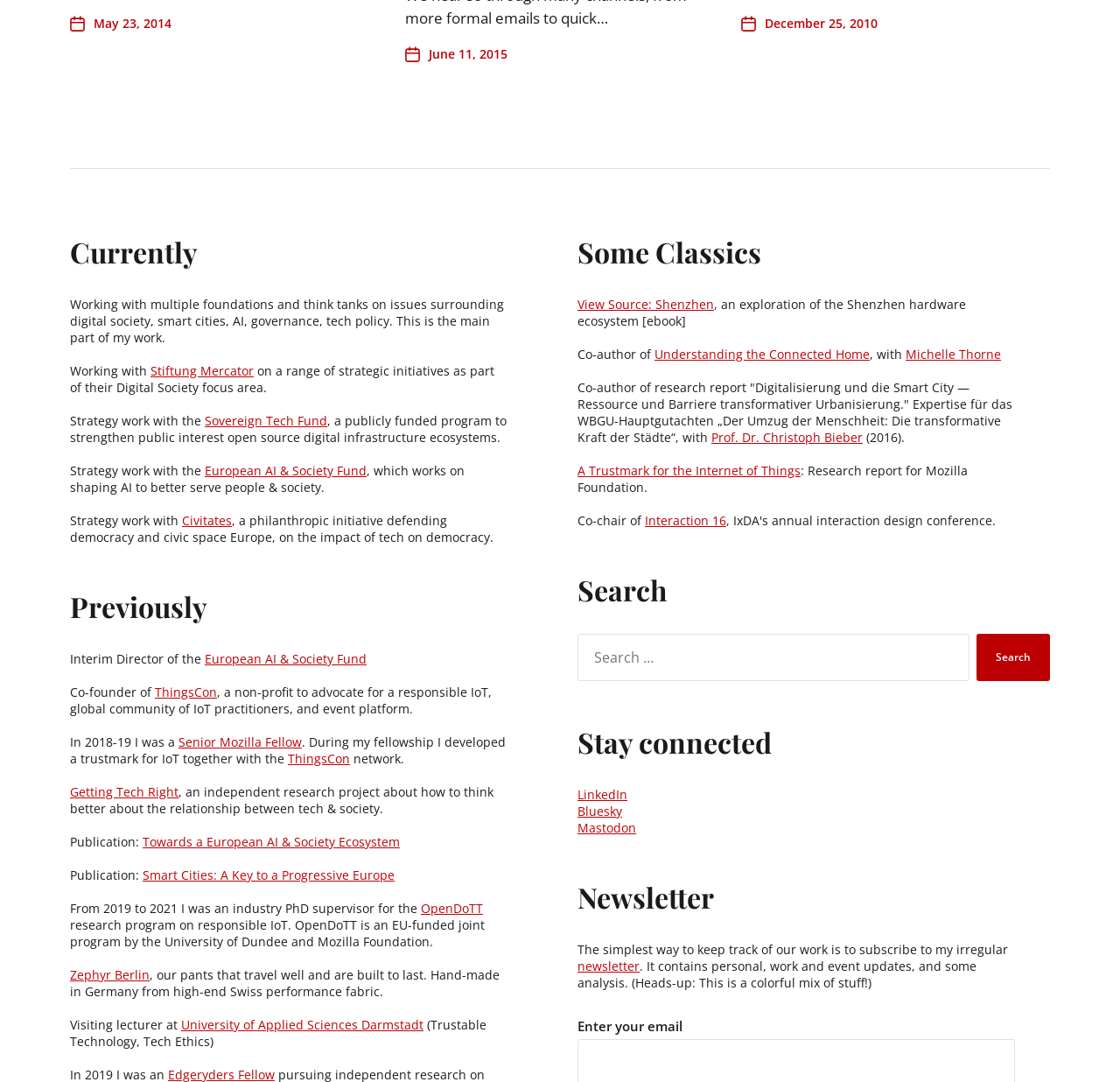From the element description Mastodon, predict the bounding box coordinates of the UI element. The coordinates must be specified in the format (top-left x, top-left y, bottom-right x, bottom-right y) and should be within the 0 to 1 range.

[0.516, 0.758, 0.568, 0.773]